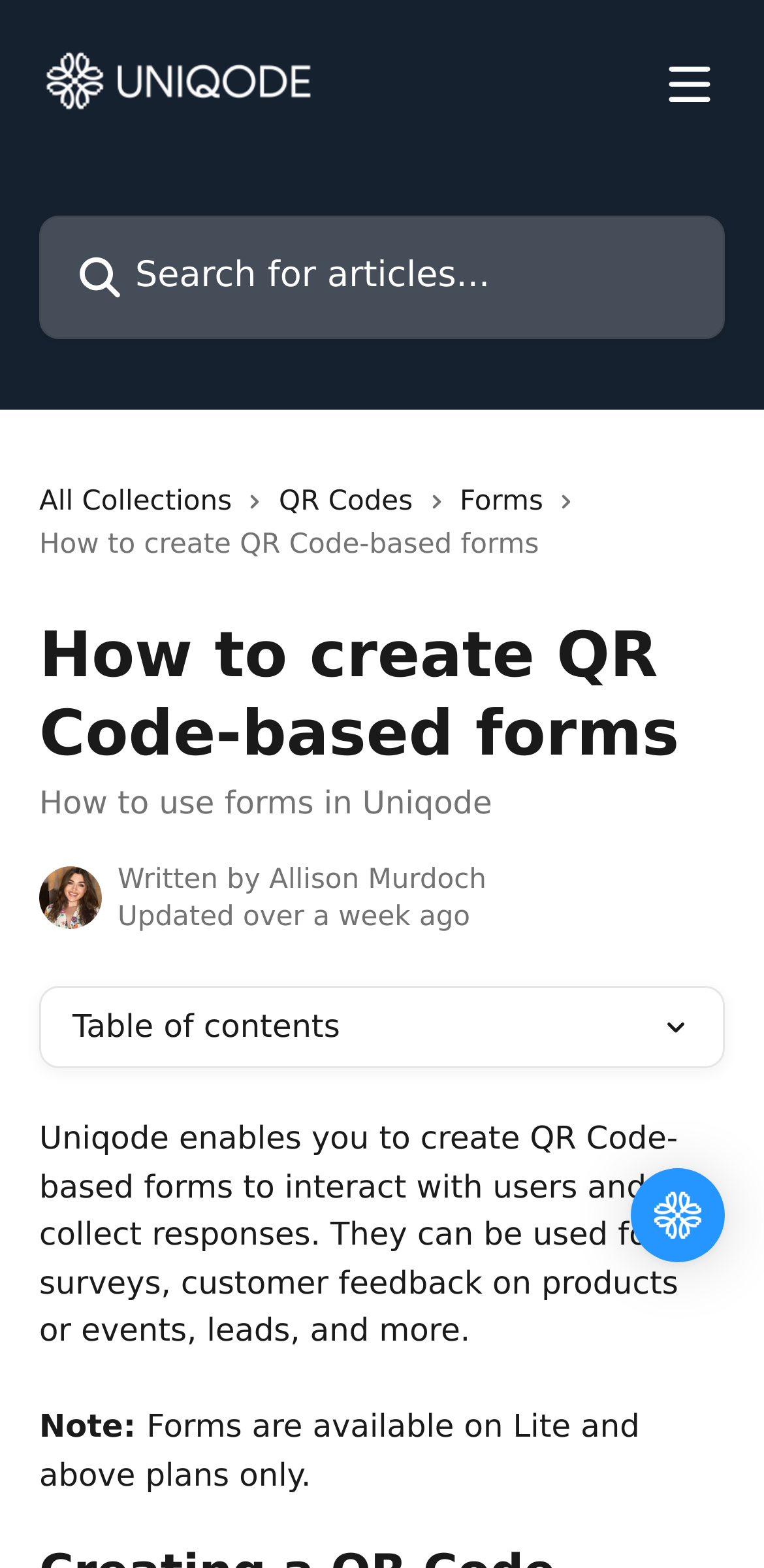What is the purpose of QR Code-based forms?
Using the image, provide a concise answer in one word or a short phrase.

Interact with users and collect responses